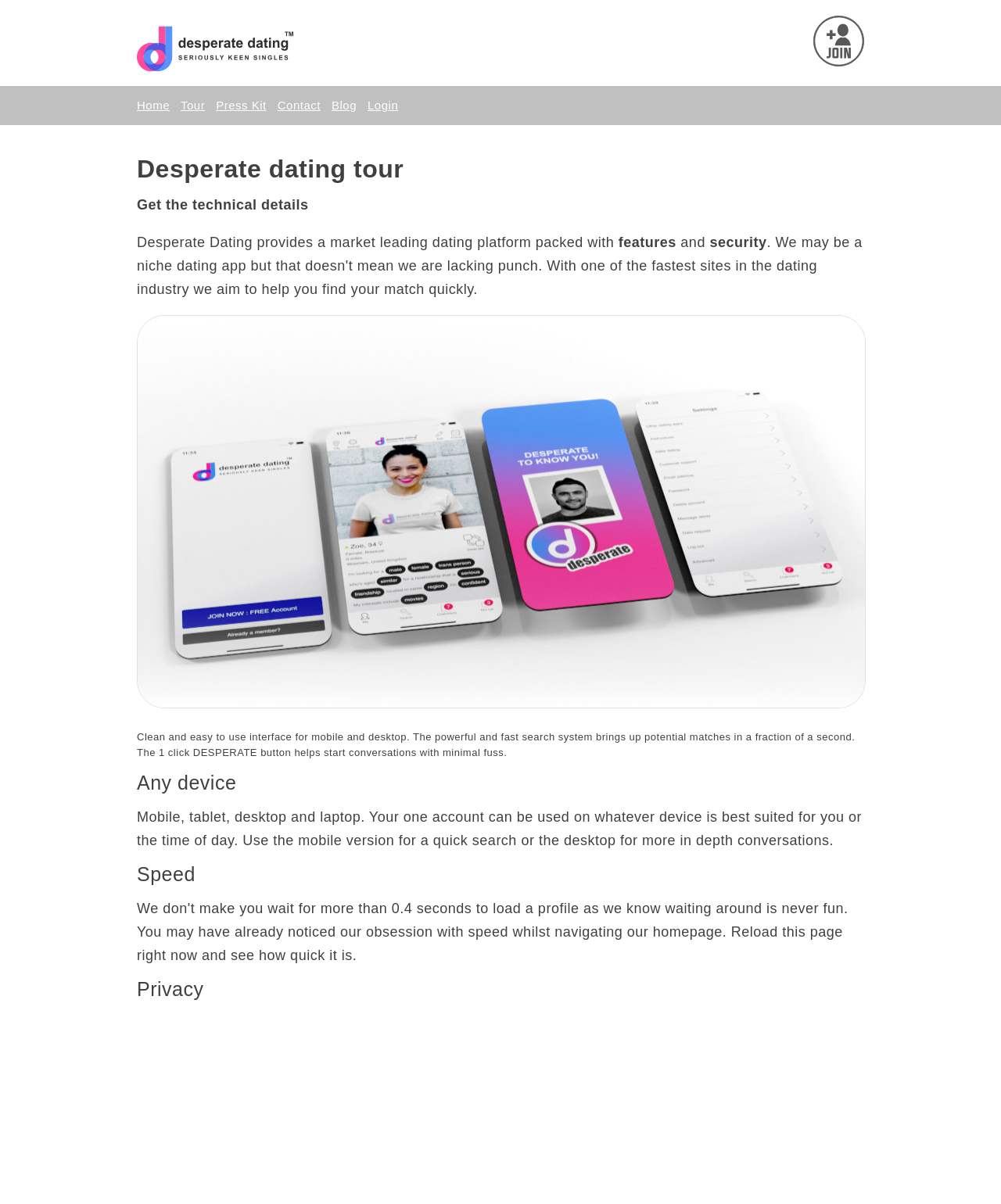What is the benefit of the website's search system?
Can you offer a detailed and complete answer to this question?

The text description of the Desperate Dating App image mentions that the search system is 'powerful and fast', implying that it can bring up potential matches quickly, likely in a fraction of a second as mentioned in the same description.